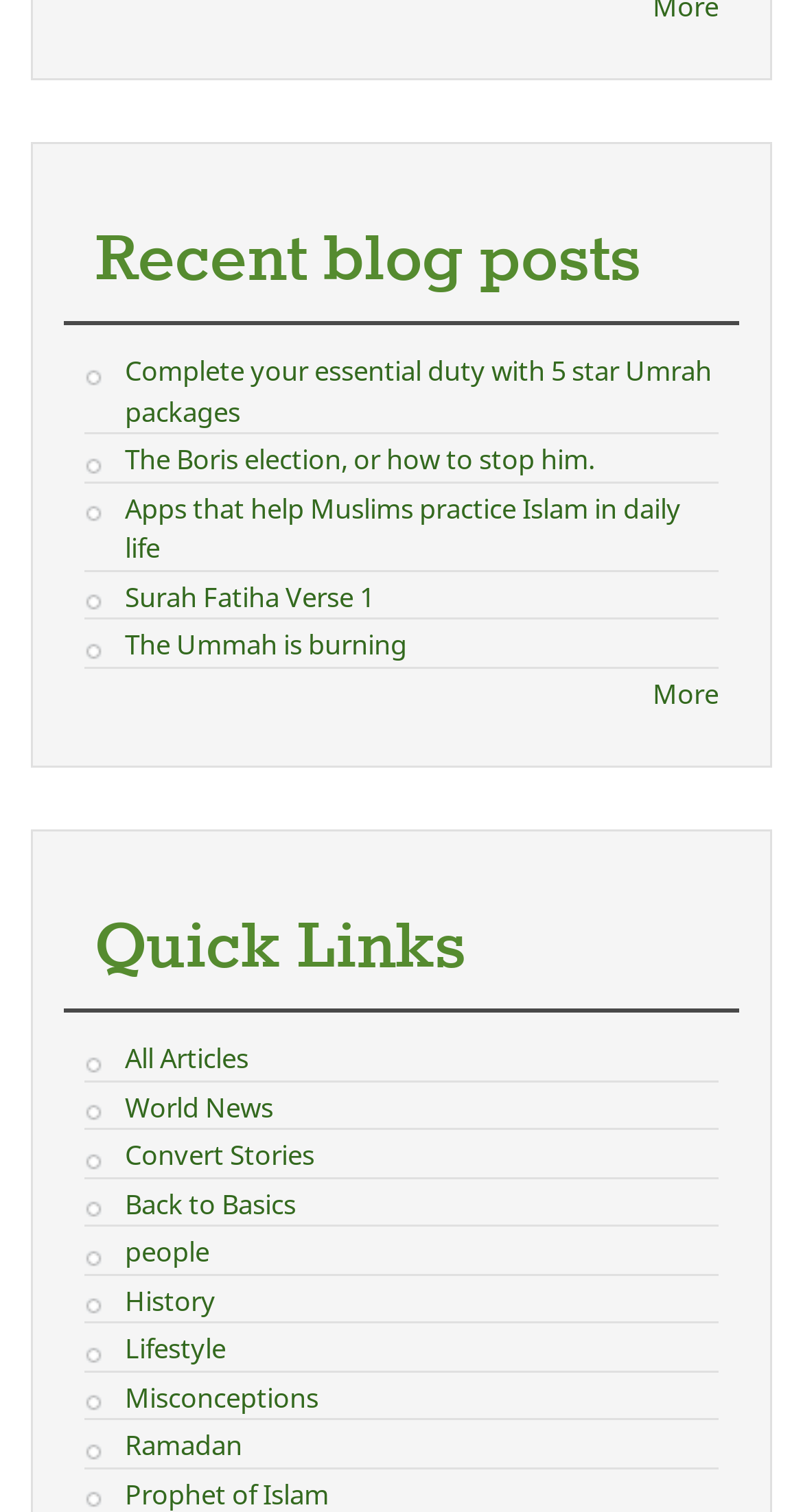Respond to the question below with a concise word or phrase:
What is the topic of the article 'Apps that help Muslims practice Islam in daily life'?

Lifestyle